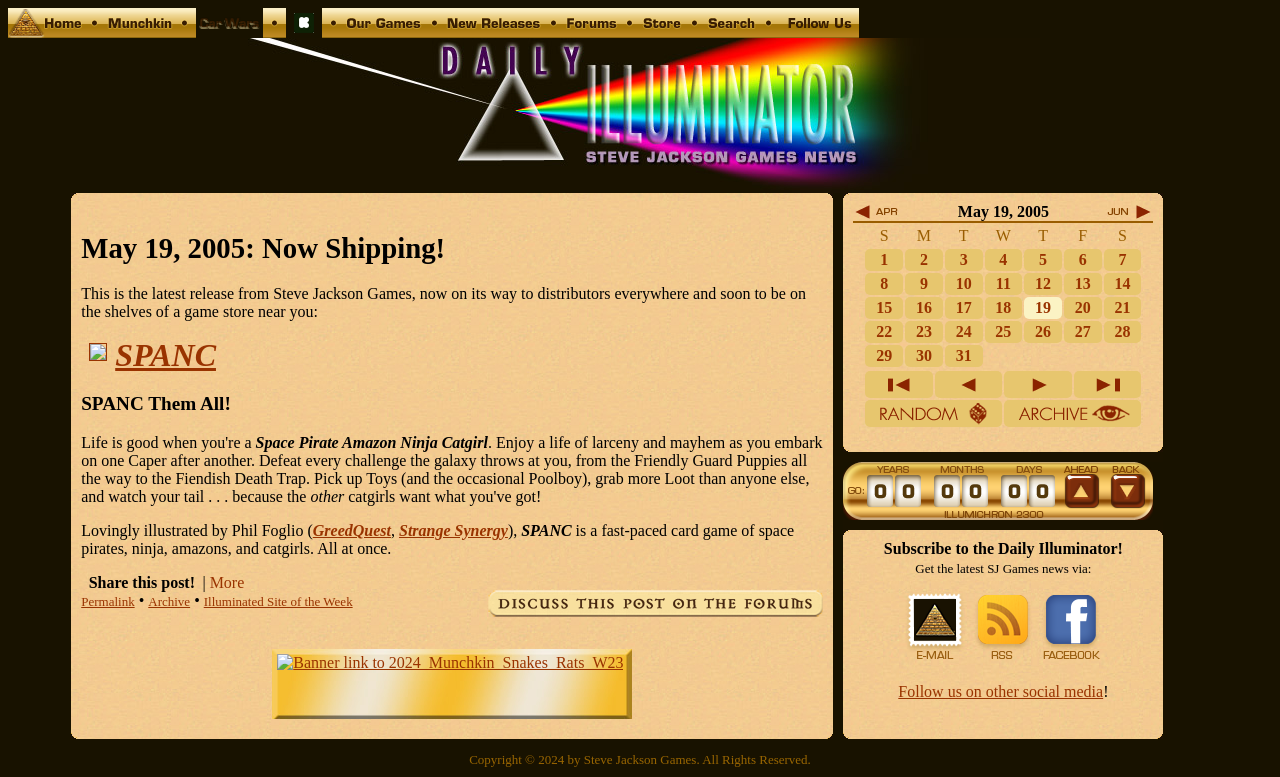Look at the image and answer the question in detail:
How many links are there in the top navigation bar?

The question is asking about the number of links in the top navigation bar. To answer this, I counted the number of links in the top navigation bar, which are 'Home', 'Munchkin', 'Car Wars', 'Kickstarter', 'Our Games', 'New Releases', 'Forums', 'Store', 'Search', 'Contact Us', and 'Daily Illuminator'. There are 11 links in total.